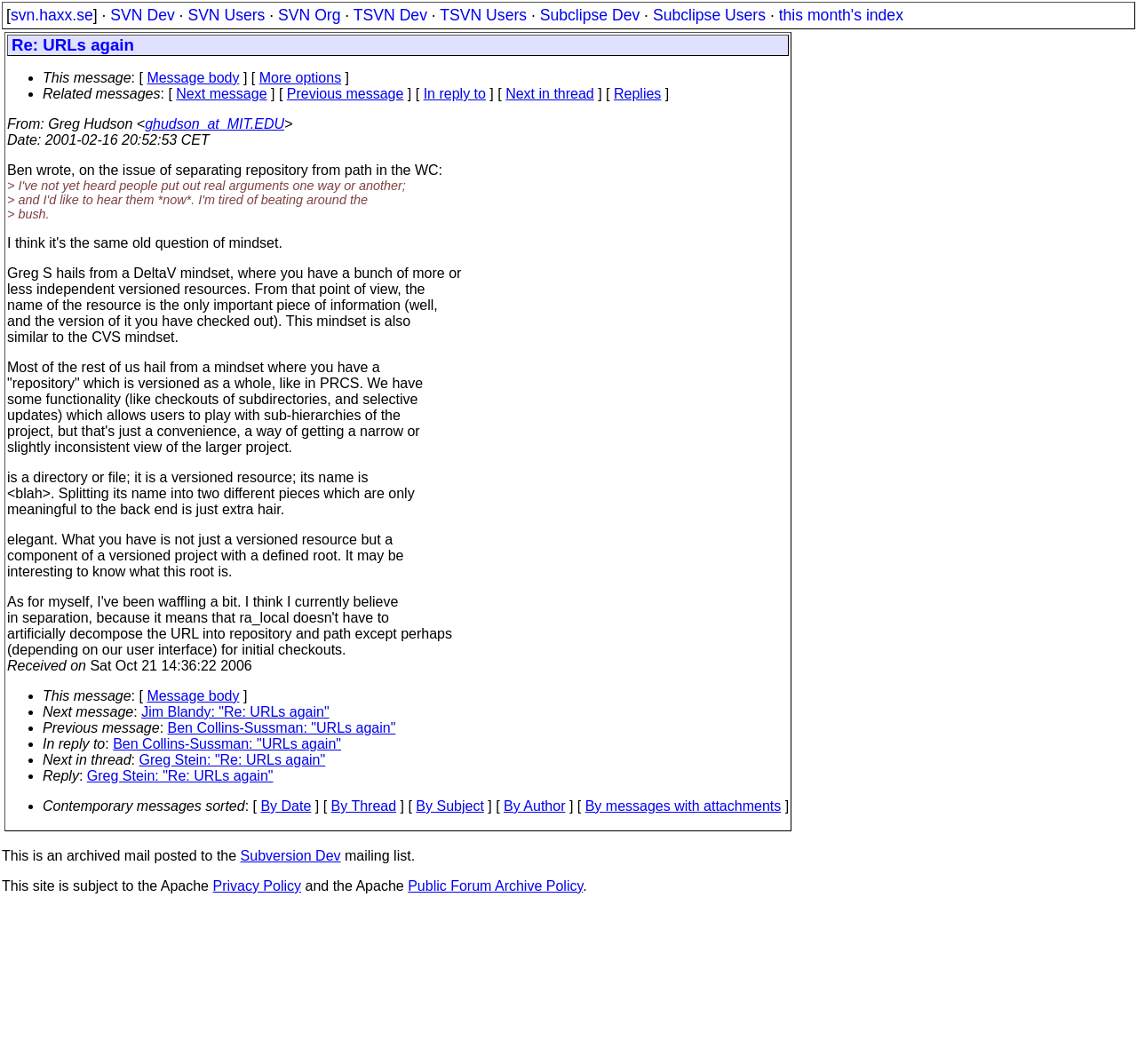Find the bounding box coordinates for the element that must be clicked to complete the instruction: "Read the Privacy Policy". The coordinates should be four float numbers between 0 and 1, indicated as [left, top, right, bottom].

[0.187, 0.826, 0.265, 0.84]